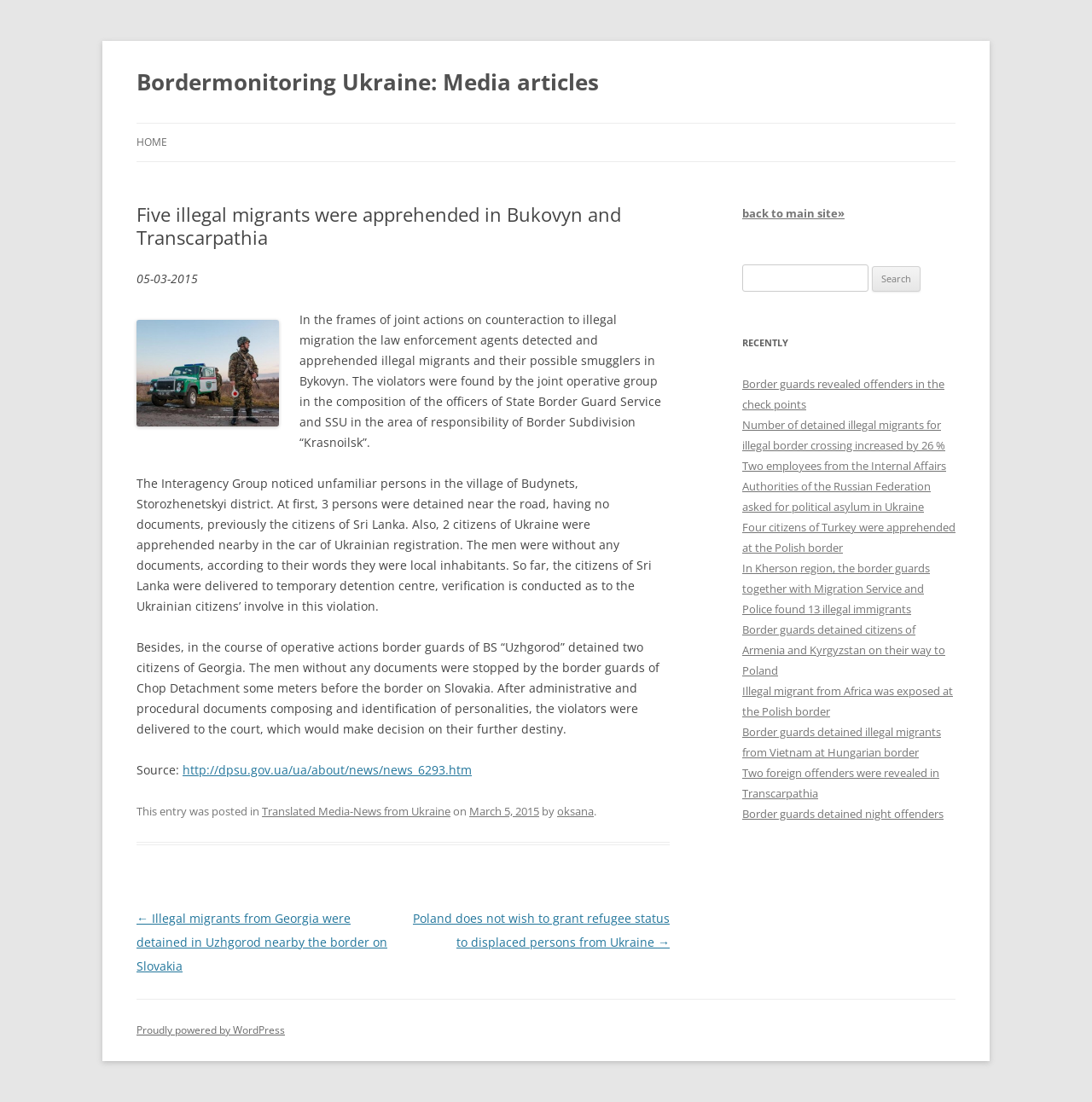For the given element description Border guards detained night offenders, determine the bounding box coordinates of the UI element. The coordinates should follow the format (top-left x, top-left y, bottom-right x, bottom-right y) and be within the range of 0 to 1.

[0.68, 0.732, 0.864, 0.746]